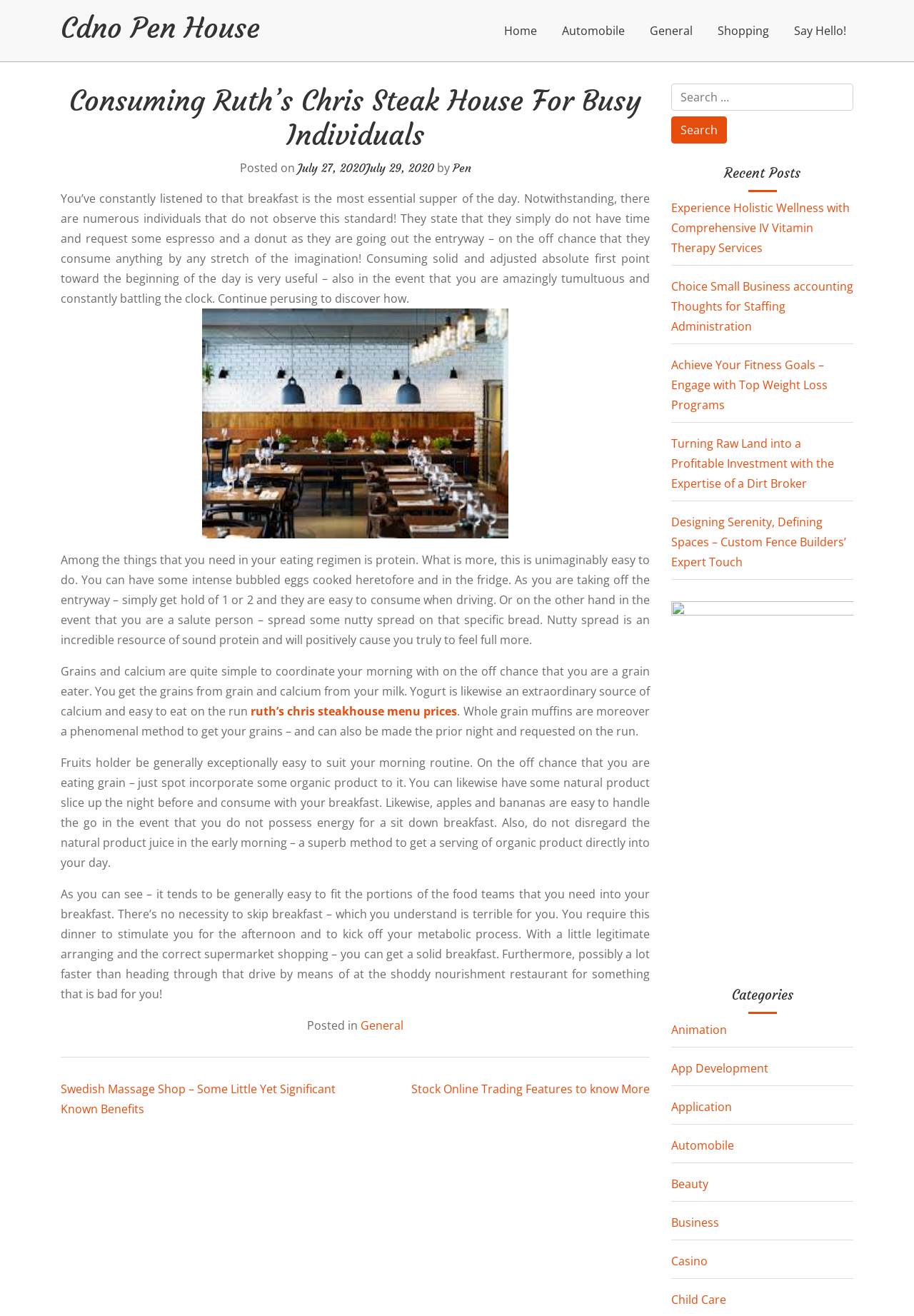Could you provide the bounding box coordinates for the portion of the screen to click to complete this instruction: "Click on the 'Cdno Pen House' link"?

[0.066, 0.008, 0.284, 0.035]